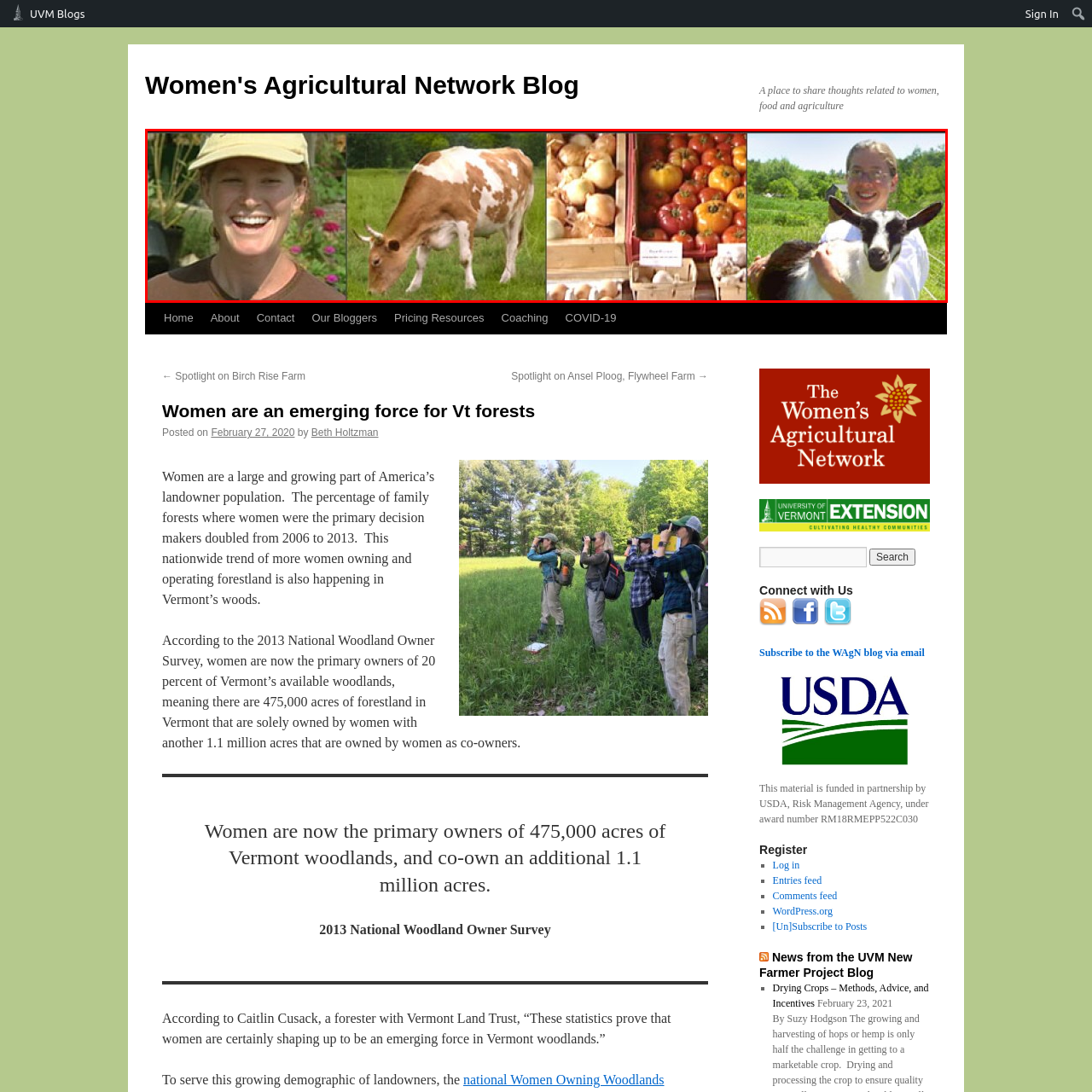Focus on the content inside the red-outlined area of the image and answer the ensuing question in detail, utilizing the information presented: What is the cow in the image doing?

The caption describes the scene next to the woman in the garden, where a serene brown and white cow is depicted, and it is stated to be grazing peacefully in a green field, symbolizing the connection between livestock and land management.